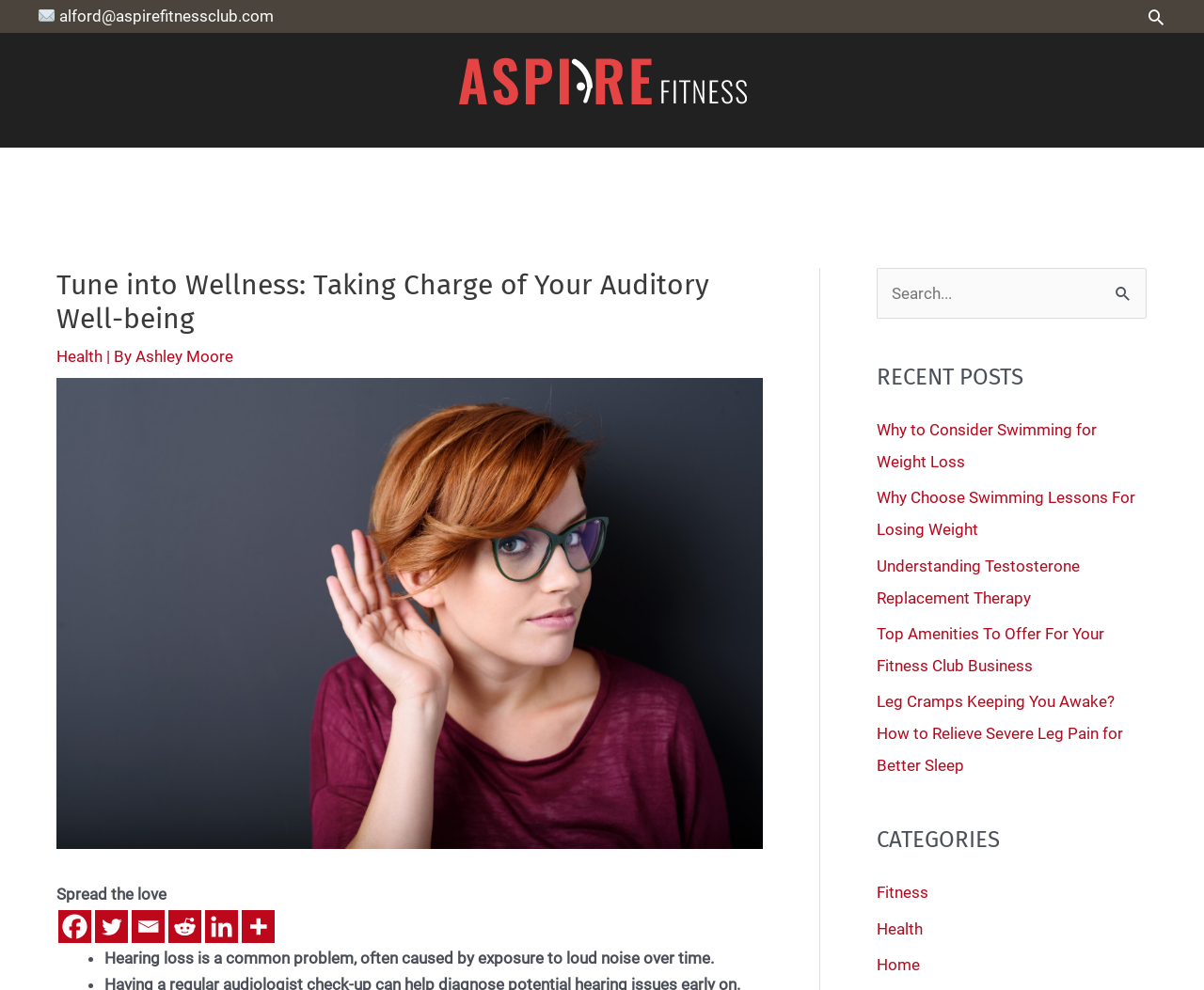Determine the bounding box coordinates for the region that must be clicked to execute the following instruction: "Read the recent post about weight loss".

[0.728, 0.425, 0.911, 0.476]